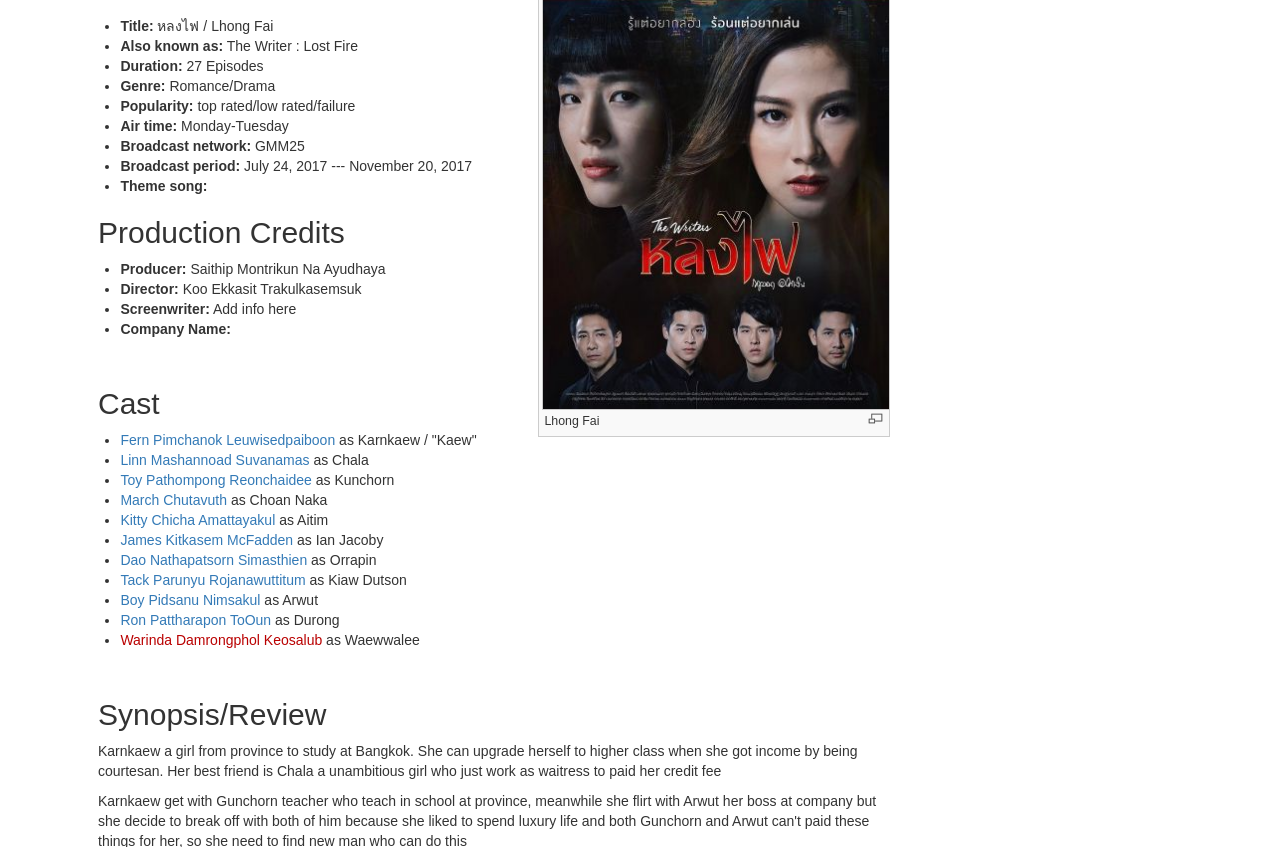Please predict the bounding box coordinates (top-left x, top-left y, bottom-right x, bottom-right y) for the UI element in the screenshot that fits the description: Dao Nathapatsorn Simasthien

[0.094, 0.652, 0.24, 0.671]